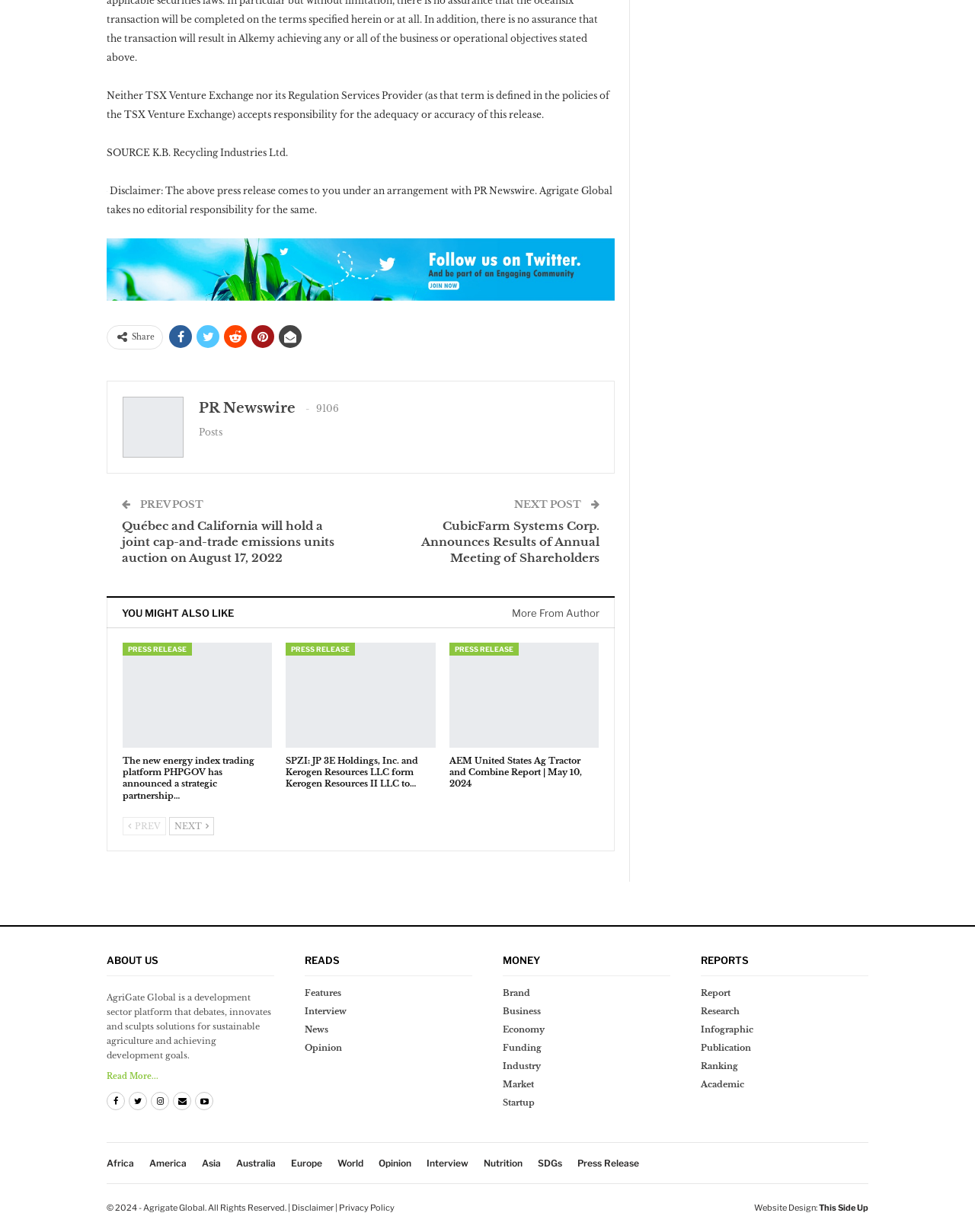Provide your answer in a single word or phrase: 
How many regions are listed at the bottom of the webpage?

7